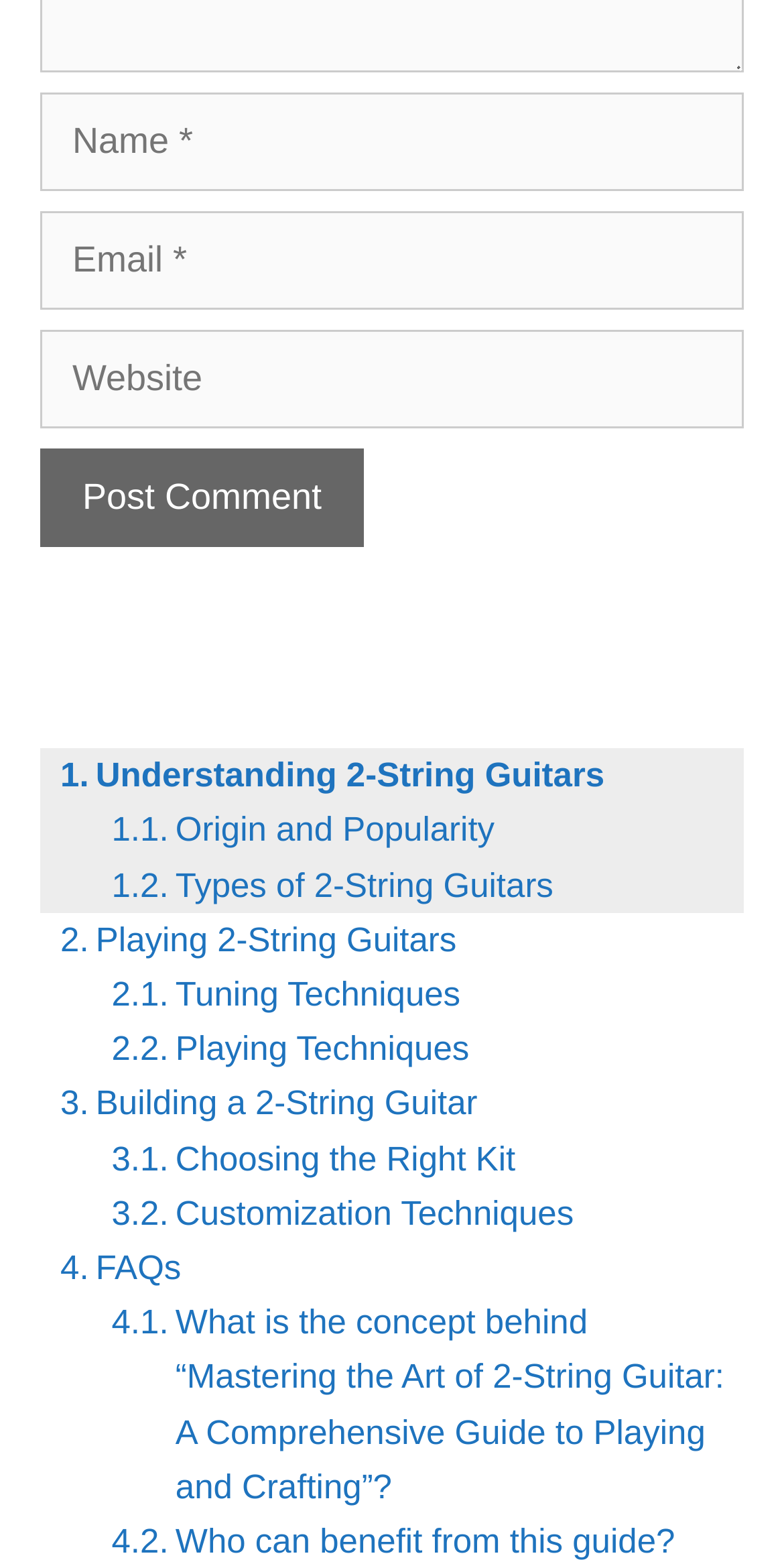Please find the bounding box coordinates of the element that needs to be clicked to perform the following instruction: "Enter your name". The bounding box coordinates should be four float numbers between 0 and 1, represented as [left, top, right, bottom].

[0.051, 0.059, 0.949, 0.122]